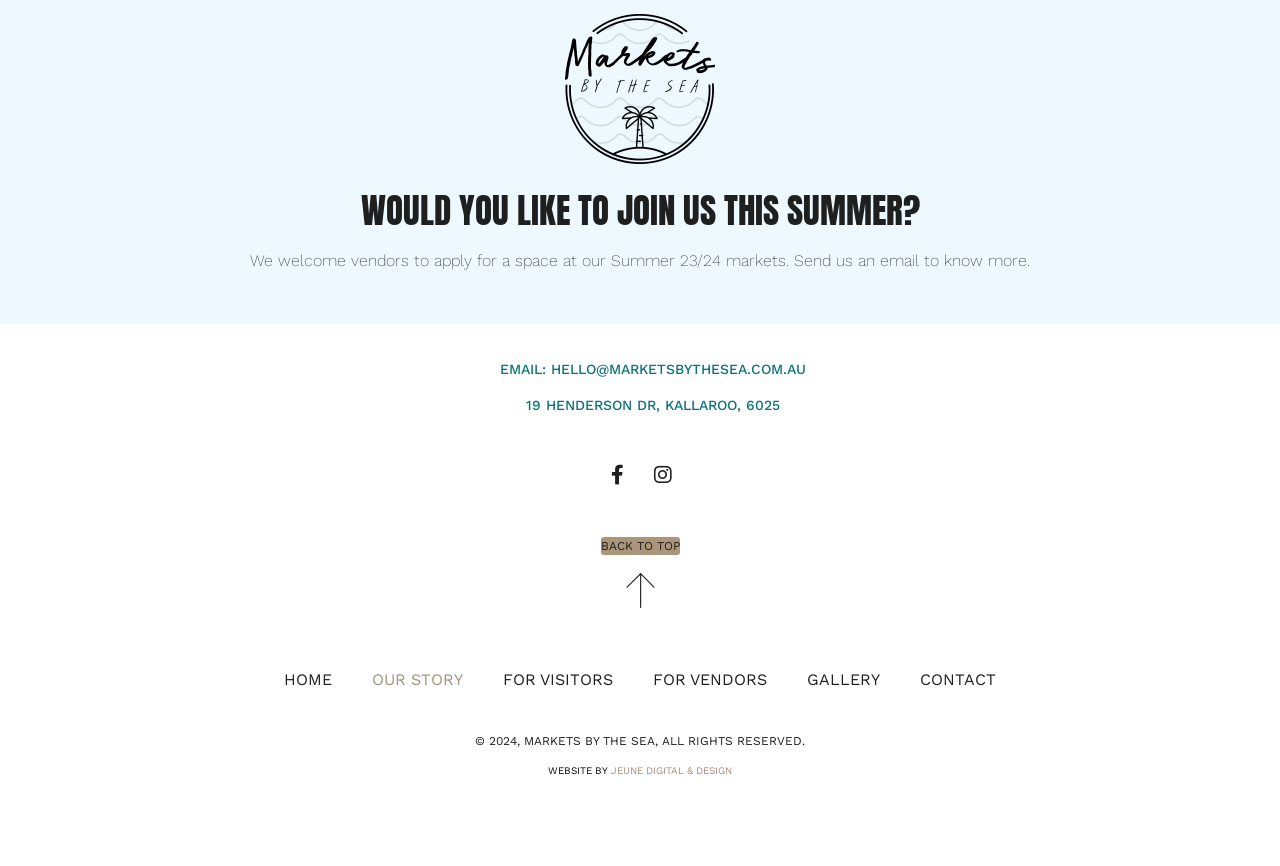Pinpoint the bounding box coordinates of the clickable area necessary to execute the following instruction: "Send an email to know more about vendor application". The coordinates should be given as four float numbers between 0 and 1, namely [left, top, right, bottom].

[0.39, 0.417, 0.629, 0.436]